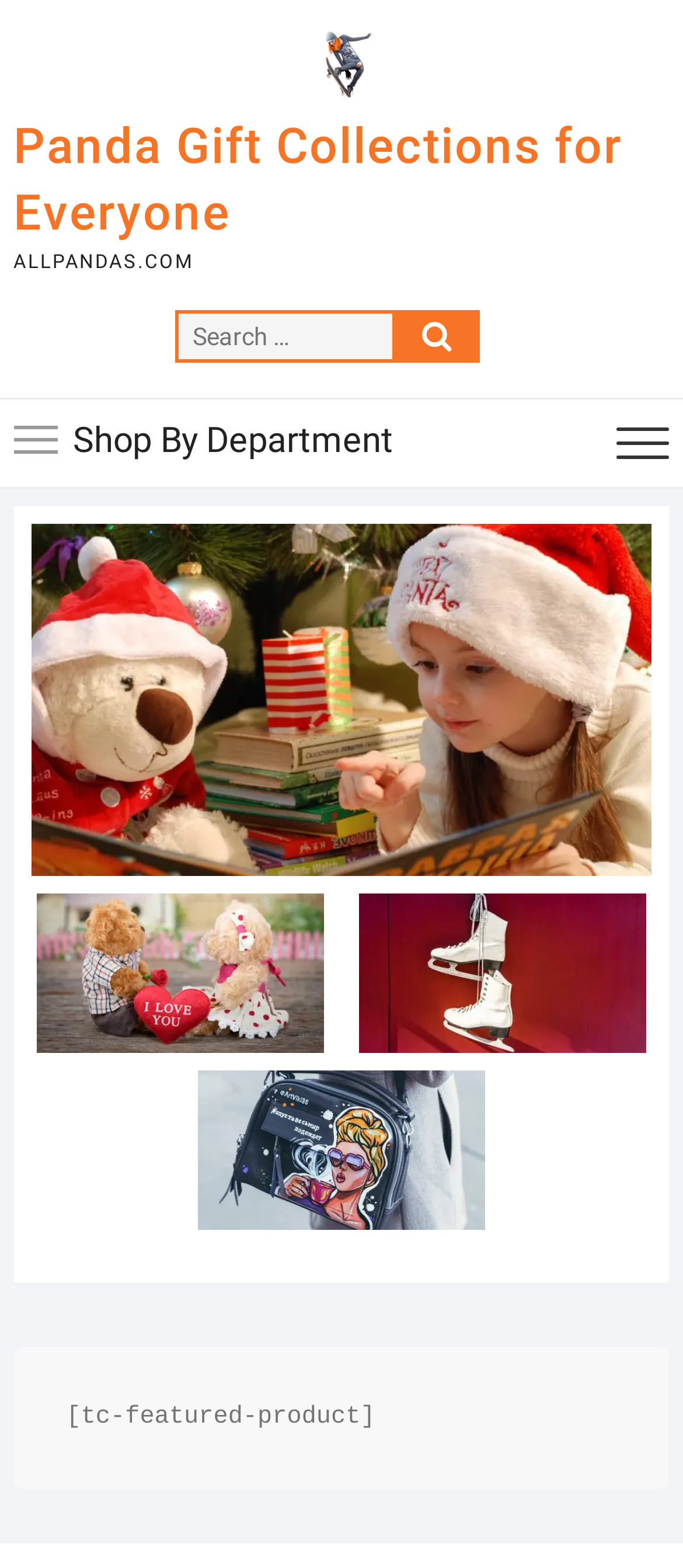What is the first department listed?
Look at the image and provide a short answer using one word or a phrase.

Shoes